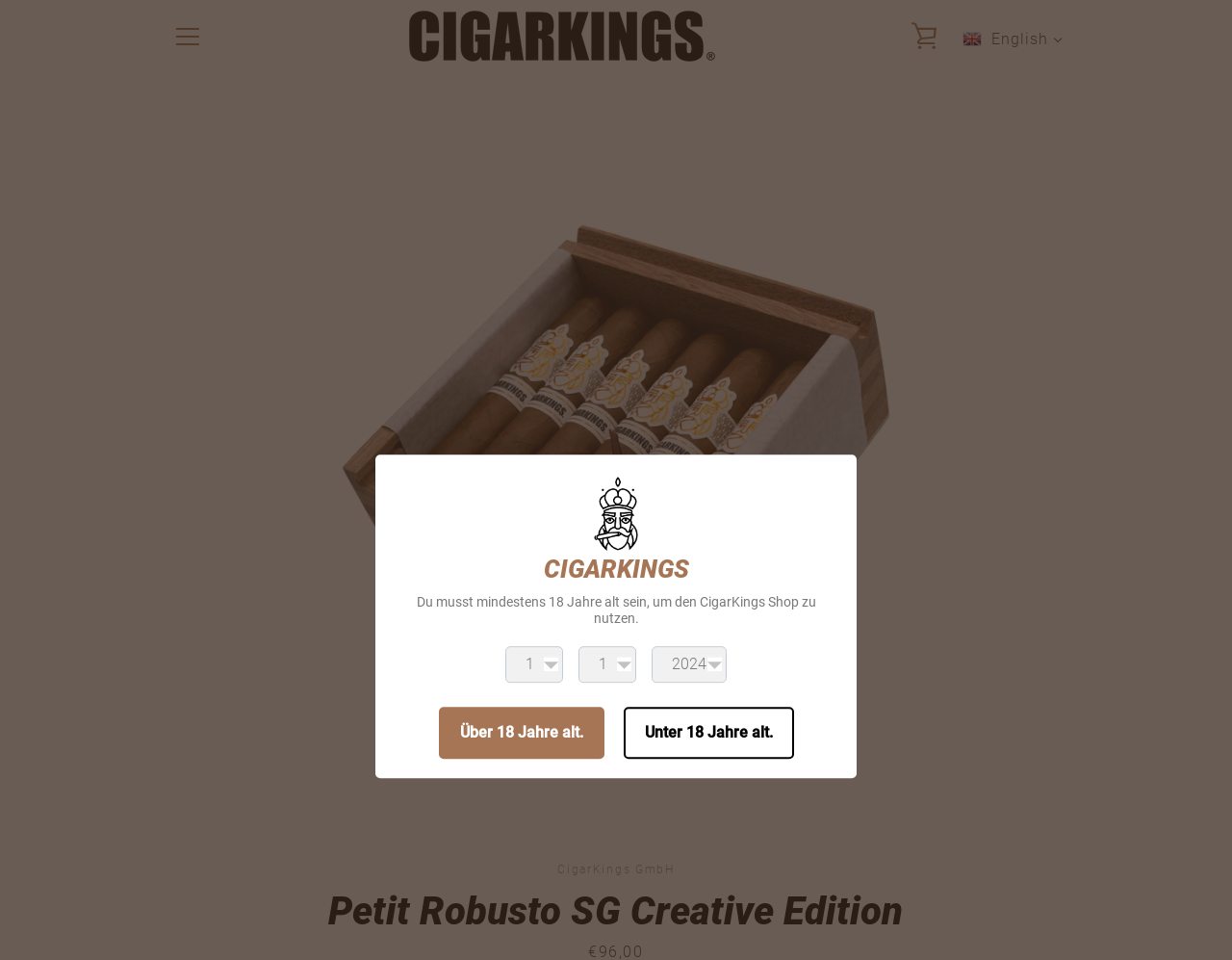Please respond in a single word or phrase: 
What is the logo of the website?

CigarKings Logo Schwarz